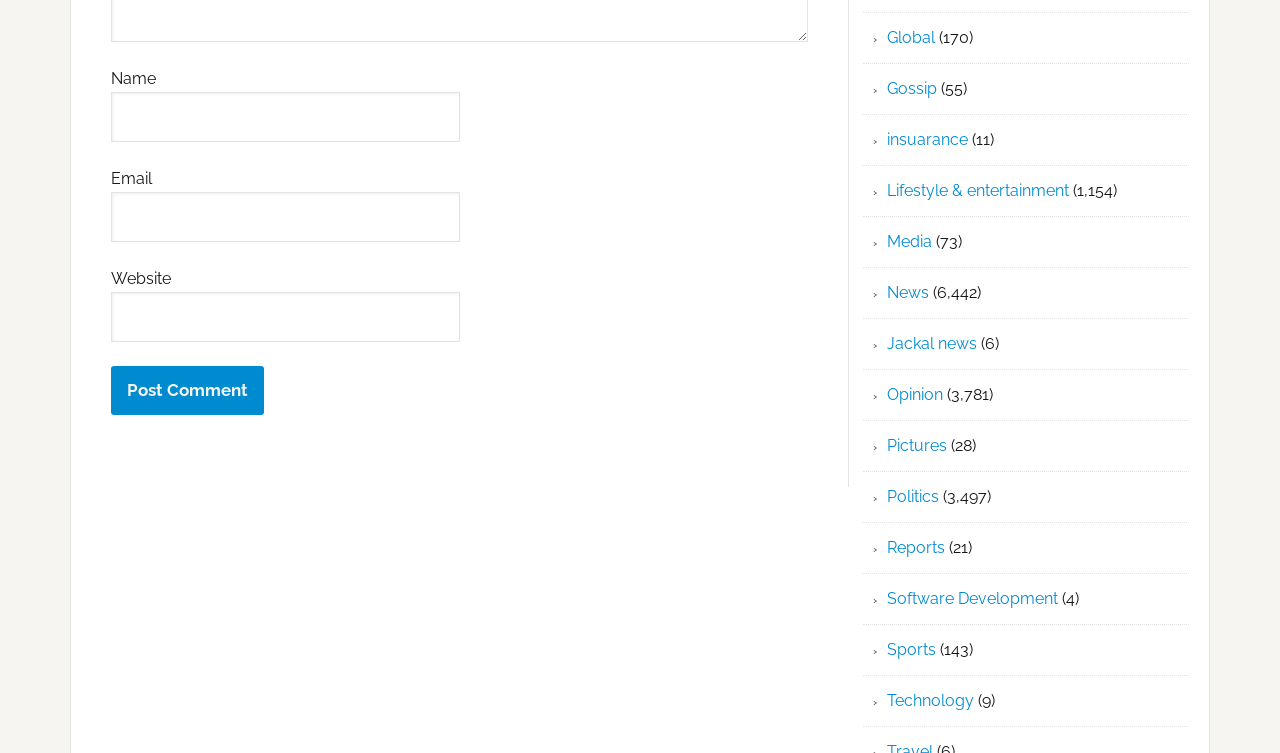Identify the bounding box coordinates for the UI element described as: "parent_node: Website name="url"".

[0.087, 0.388, 0.359, 0.454]